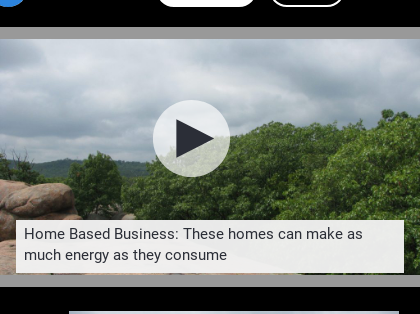Generate a comprehensive description of the image.

The image features a serene outdoor landscape showcasing lush green trees under a cloudy sky, setting a tranquil backdrop for an engaging video. In the foreground, a prominent play button invites viewers to click and watch. A descriptive text area below the video states, "Home Based Business: These homes can make as much energy as they consume," indicating that the content will focus on sustainable living and energy-efficient home designs. The composition blends nature with modern technology, emphasizing an eco-friendly approach to business and home energy consumption.